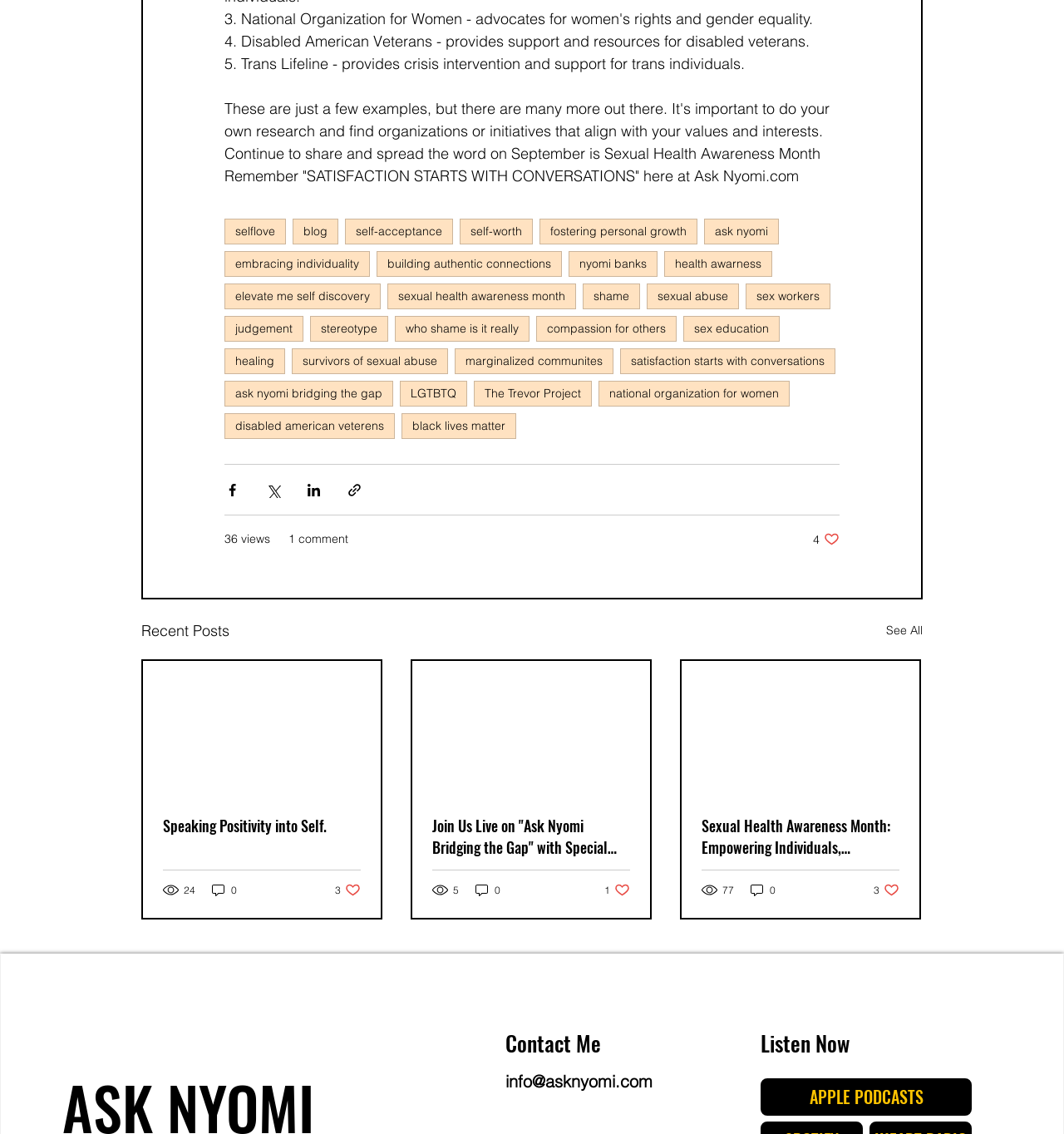Answer the question briefly using a single word or phrase: 
What is the topic of the article 'Speaking Positivity into Self'?

Self-love